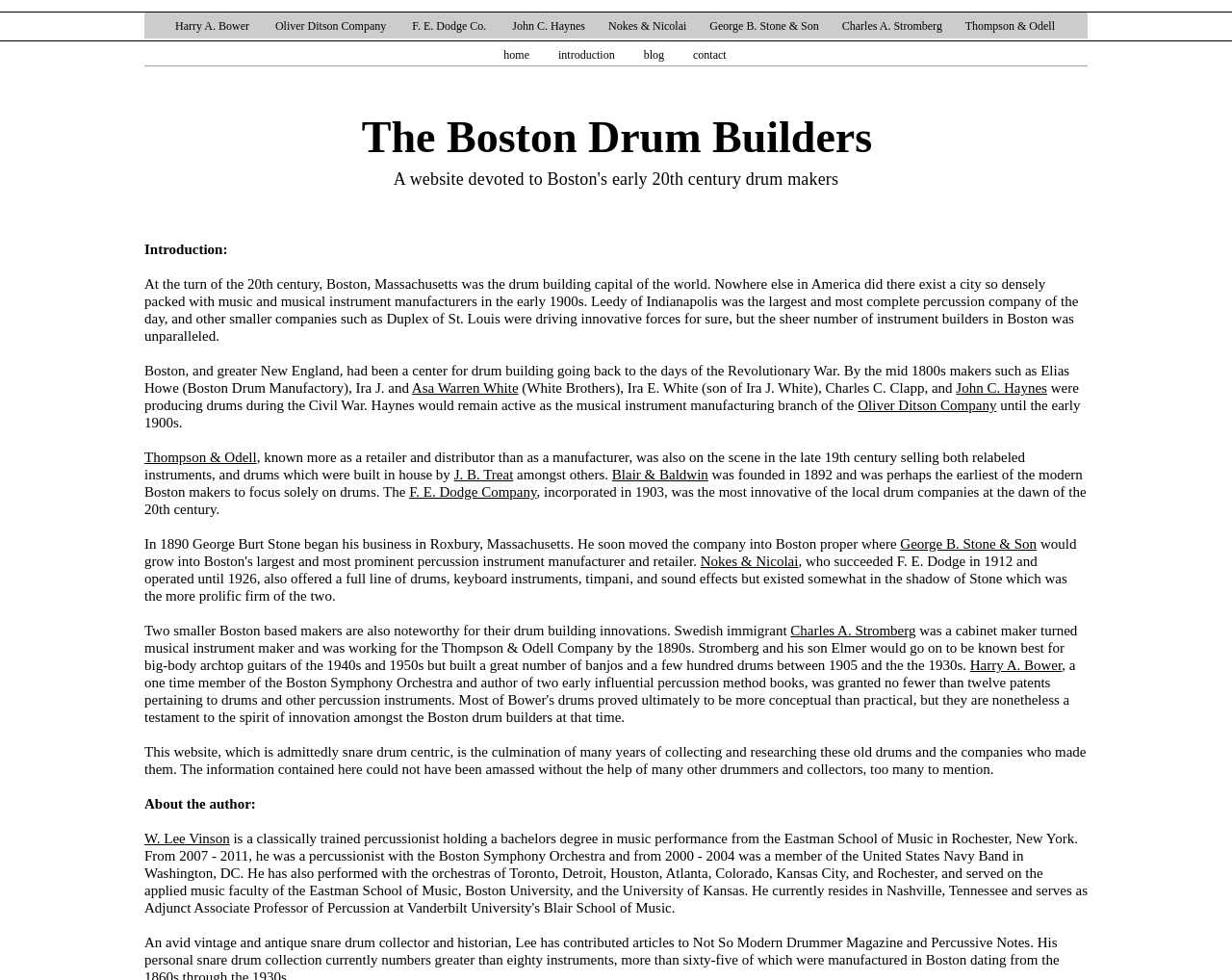Determine the bounding box coordinates of the clickable region to follow the instruction: "Visit the 'blog' page".

[0.522, 0.049, 0.539, 0.063]